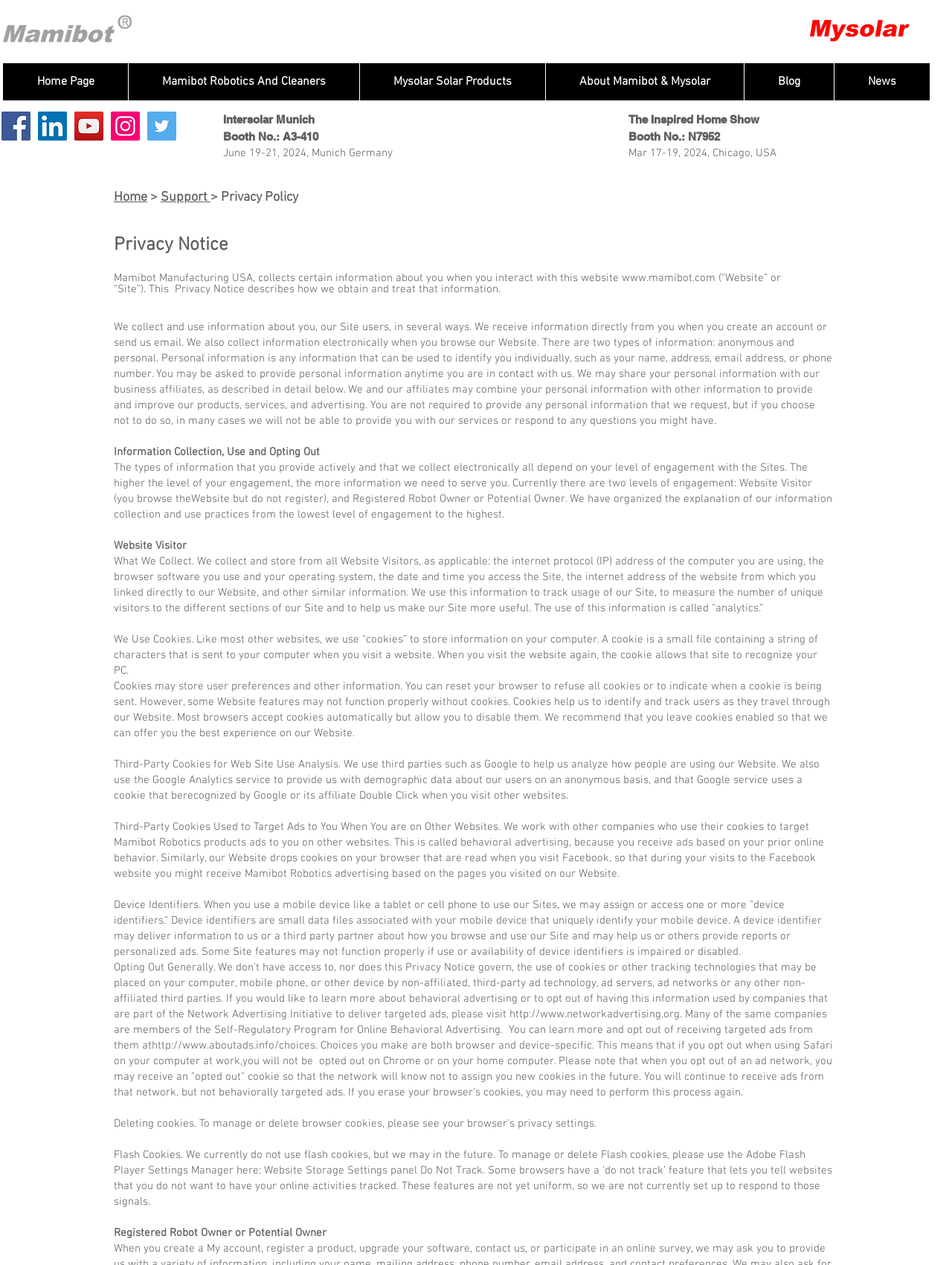Provide a short answer using a single word or phrase for the following question: 
How many social media links are there?

5